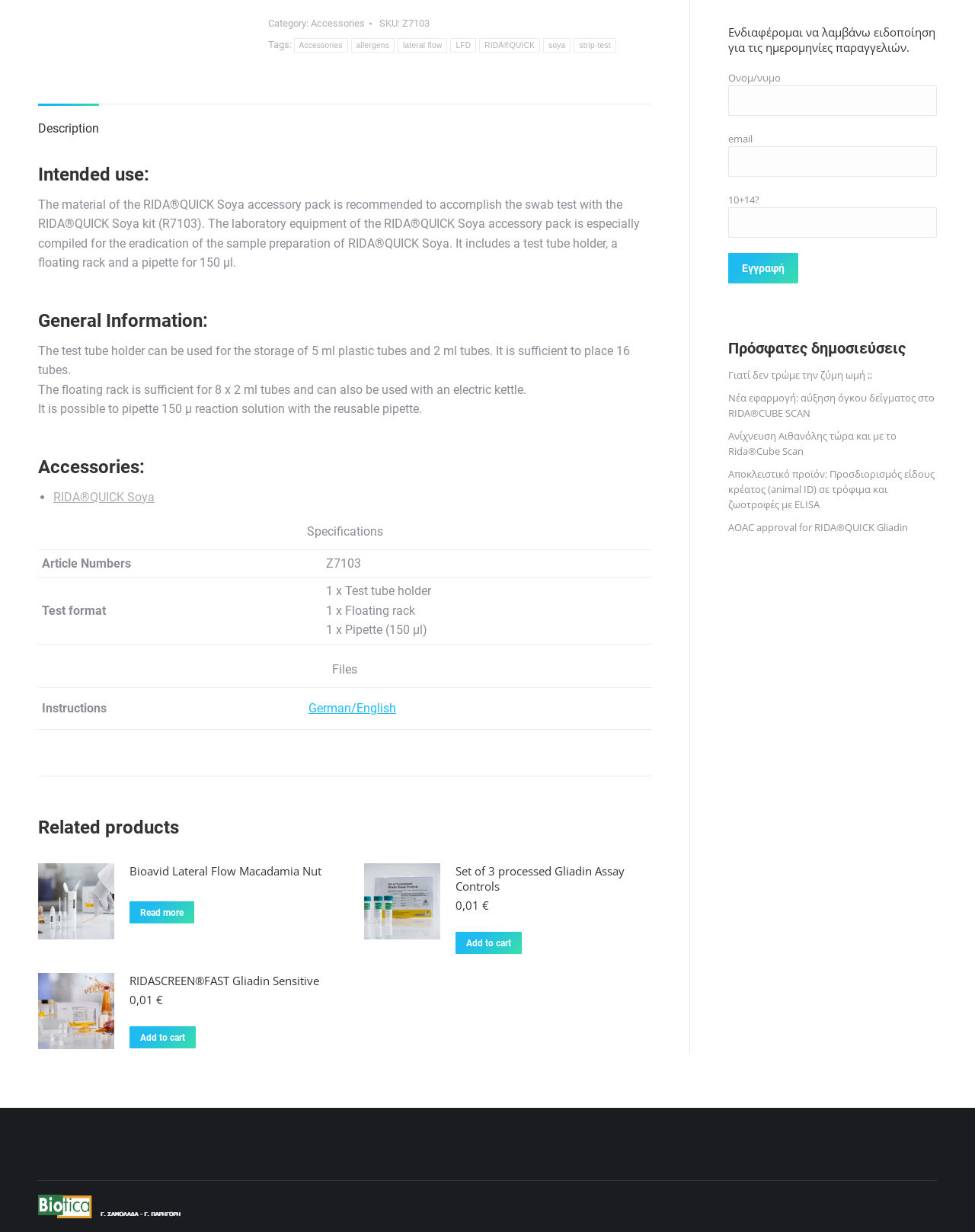Calculate the bounding box coordinates for the UI element based on the following description: "lateral flow". Ensure the coordinates are four float numbers between 0 and 1, i.e., [left, top, right, bottom].

[0.408, 0.031, 0.459, 0.043]